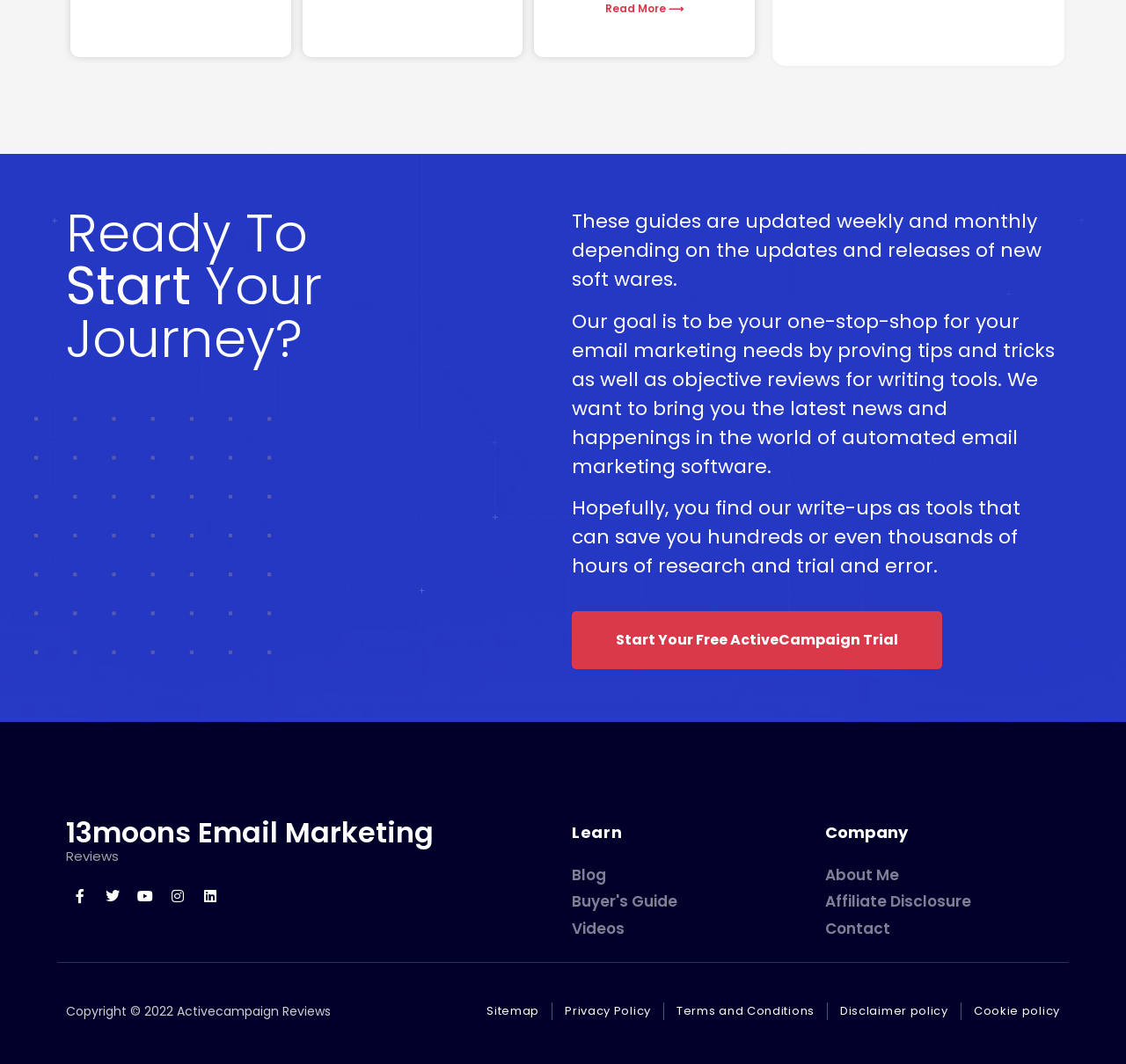Specify the bounding box coordinates of the element's region that should be clicked to achieve the following instruction: "Search for something". The bounding box coordinates consist of four float numbers between 0 and 1, in the format [left, top, right, bottom].

None